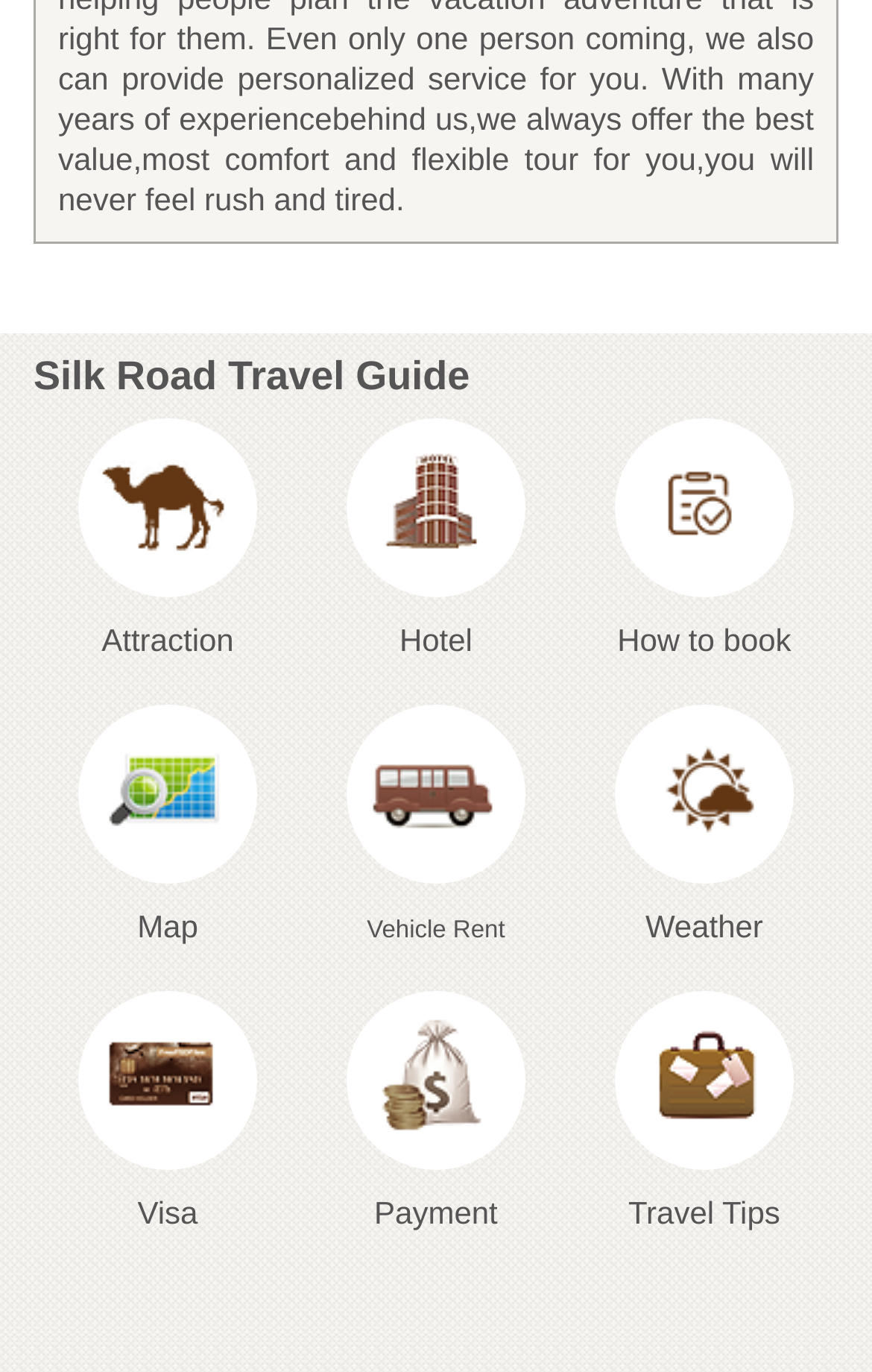What is the last link on the webpage?
Refer to the image and provide a one-word or short phrase answer.

Travel Tips